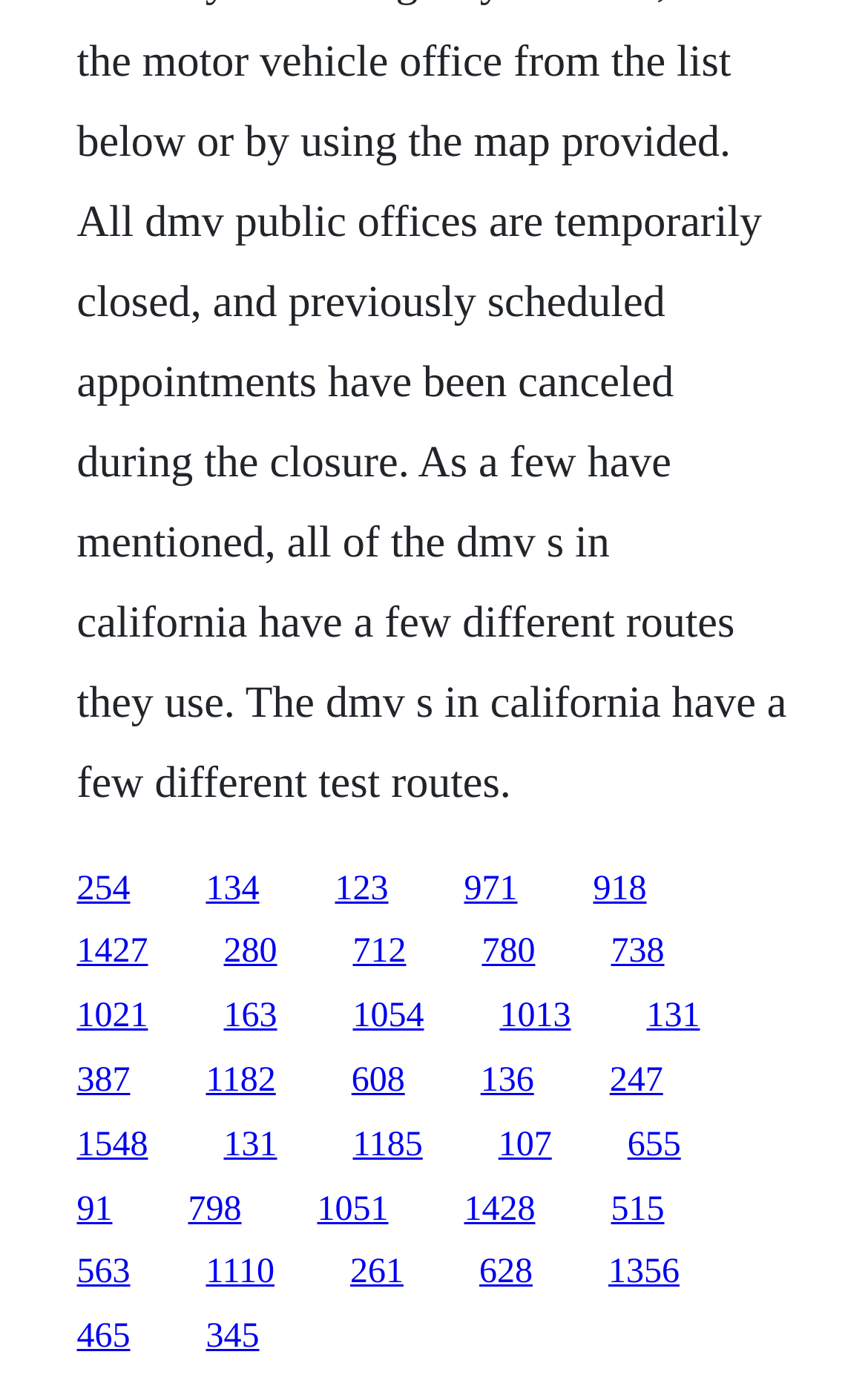Respond to the question with just a single word or phrase: 
How many rows of links are there on the webpage?

6